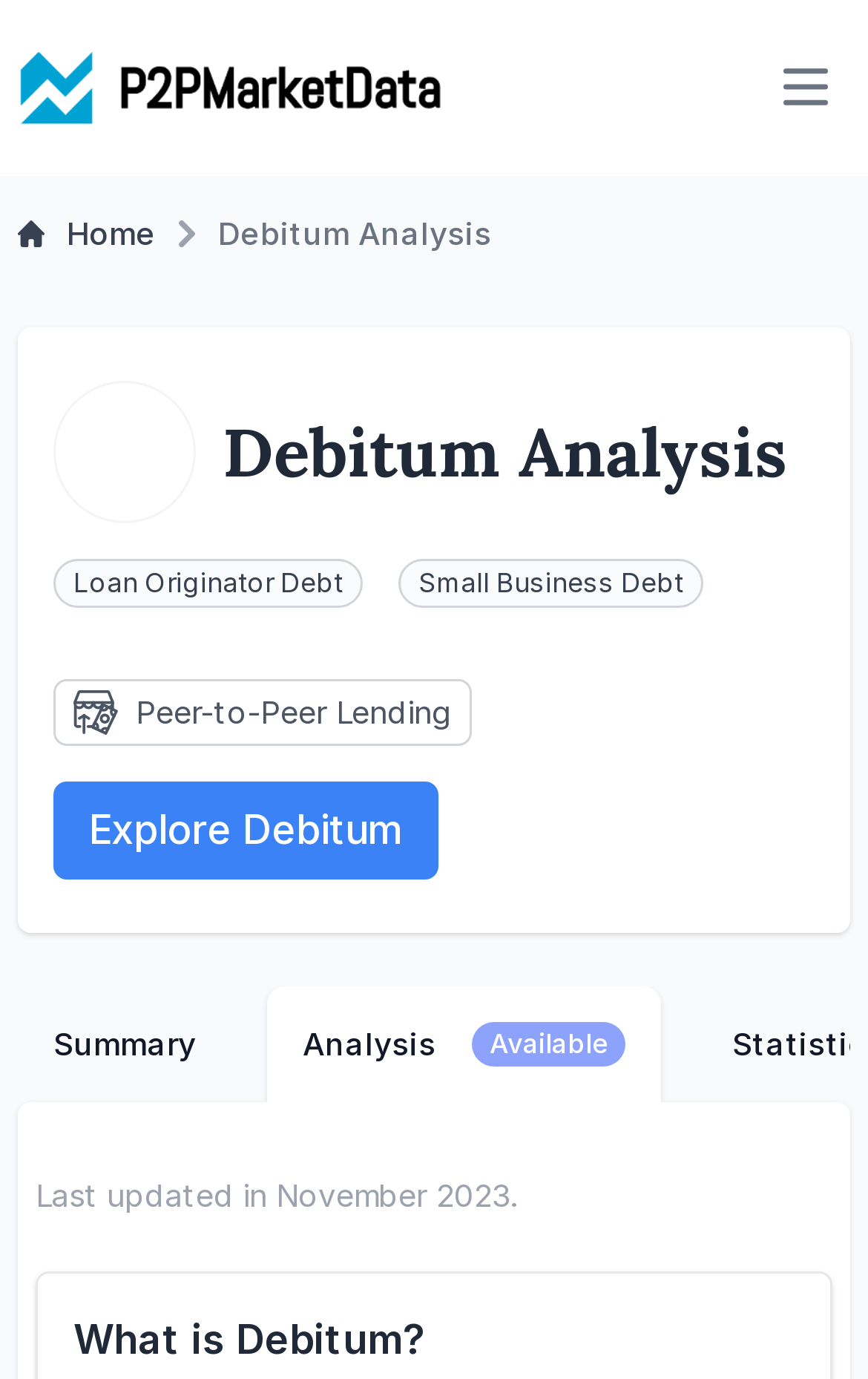Using the details from the image, please elaborate on the following question: When was the analysis last updated?

The webpage has a text 'Last updated in November 2023.' located at the bottom of the page, indicating when the analysis was last updated.